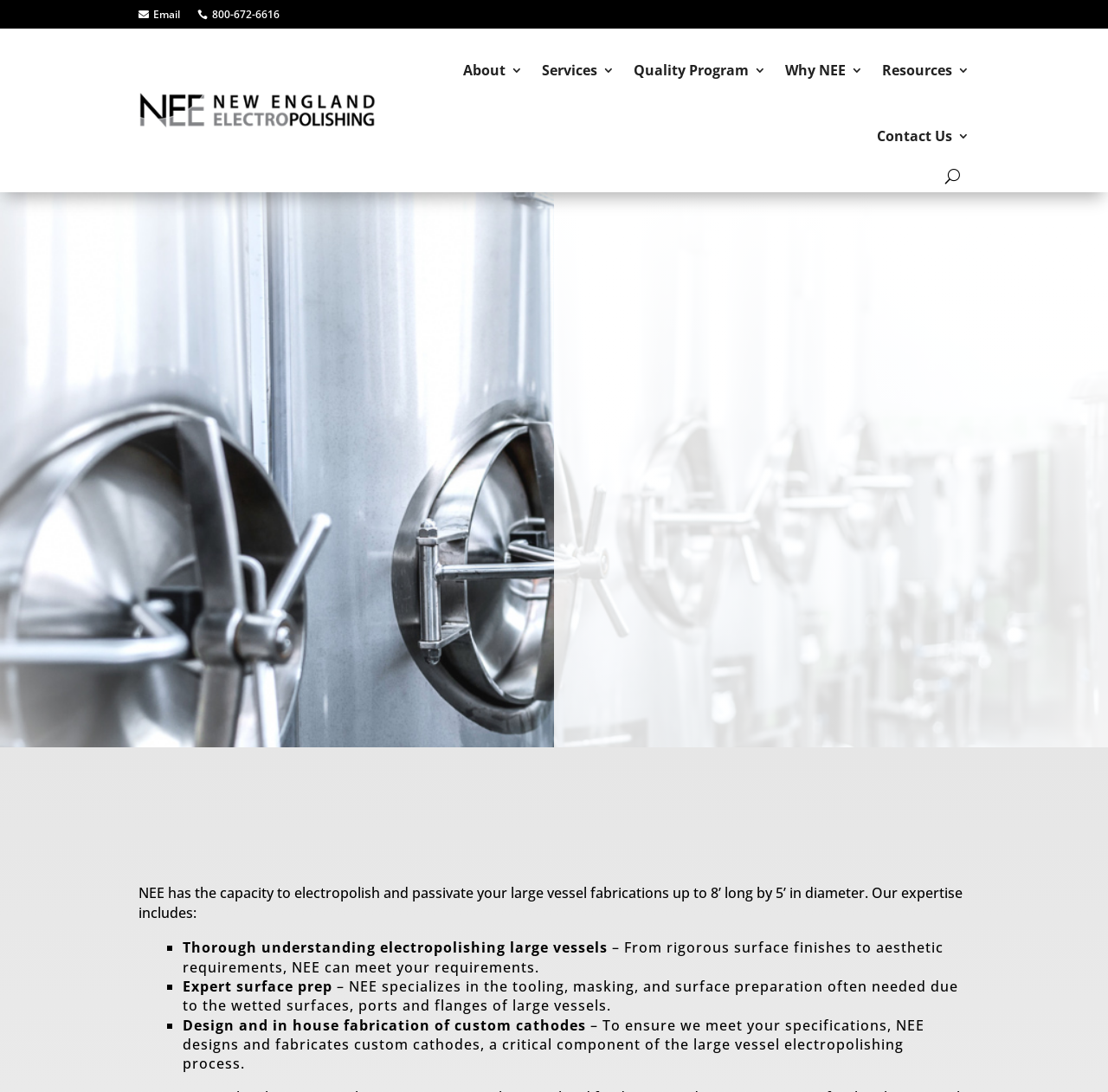Answer the following inquiry with a single word or phrase:
What is the phone number on the webpage?

800-672-6616